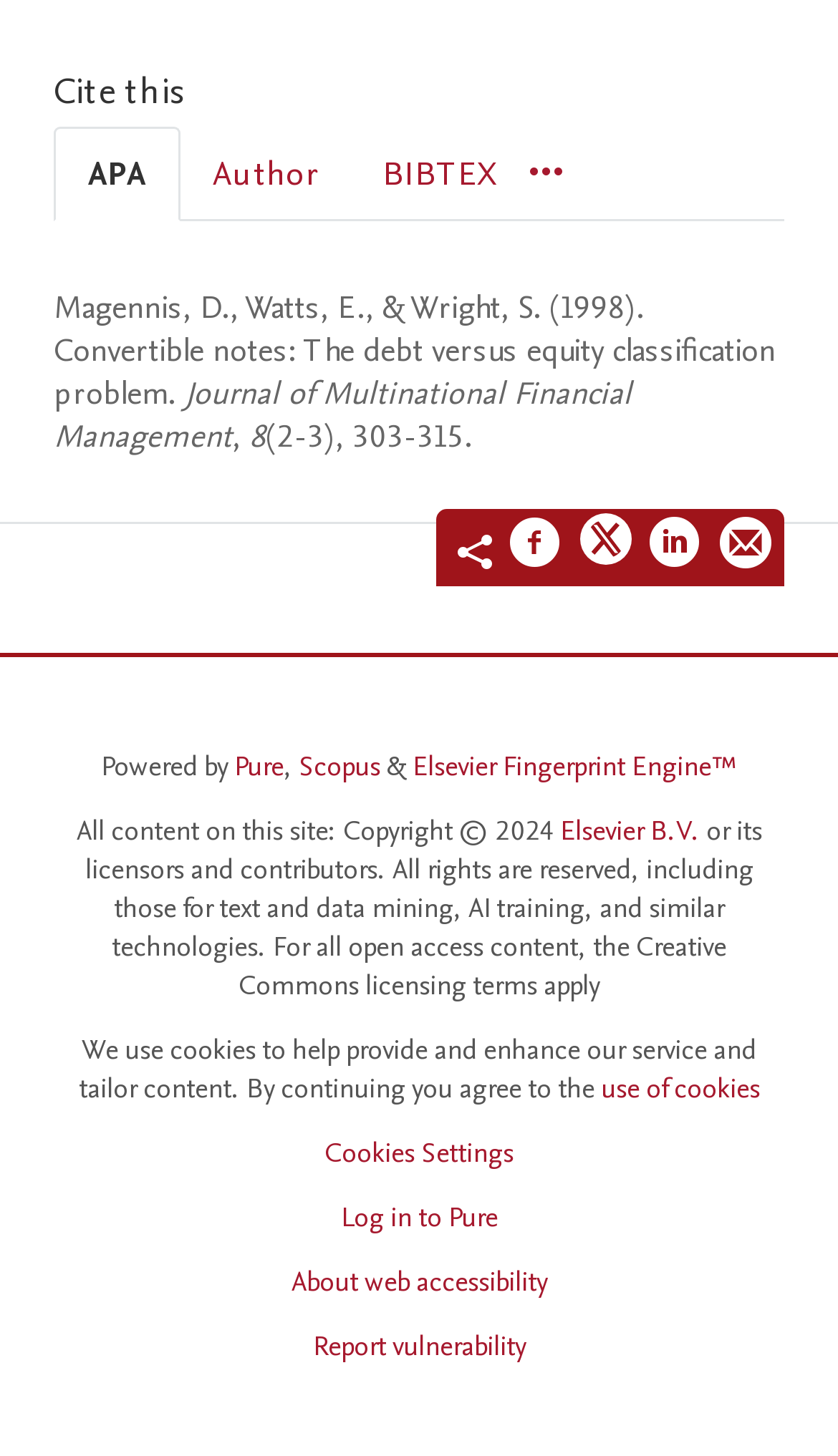Provide the bounding box coordinates of the area you need to click to execute the following instruction: "Log in to Pure".

[0.406, 0.823, 0.594, 0.849]